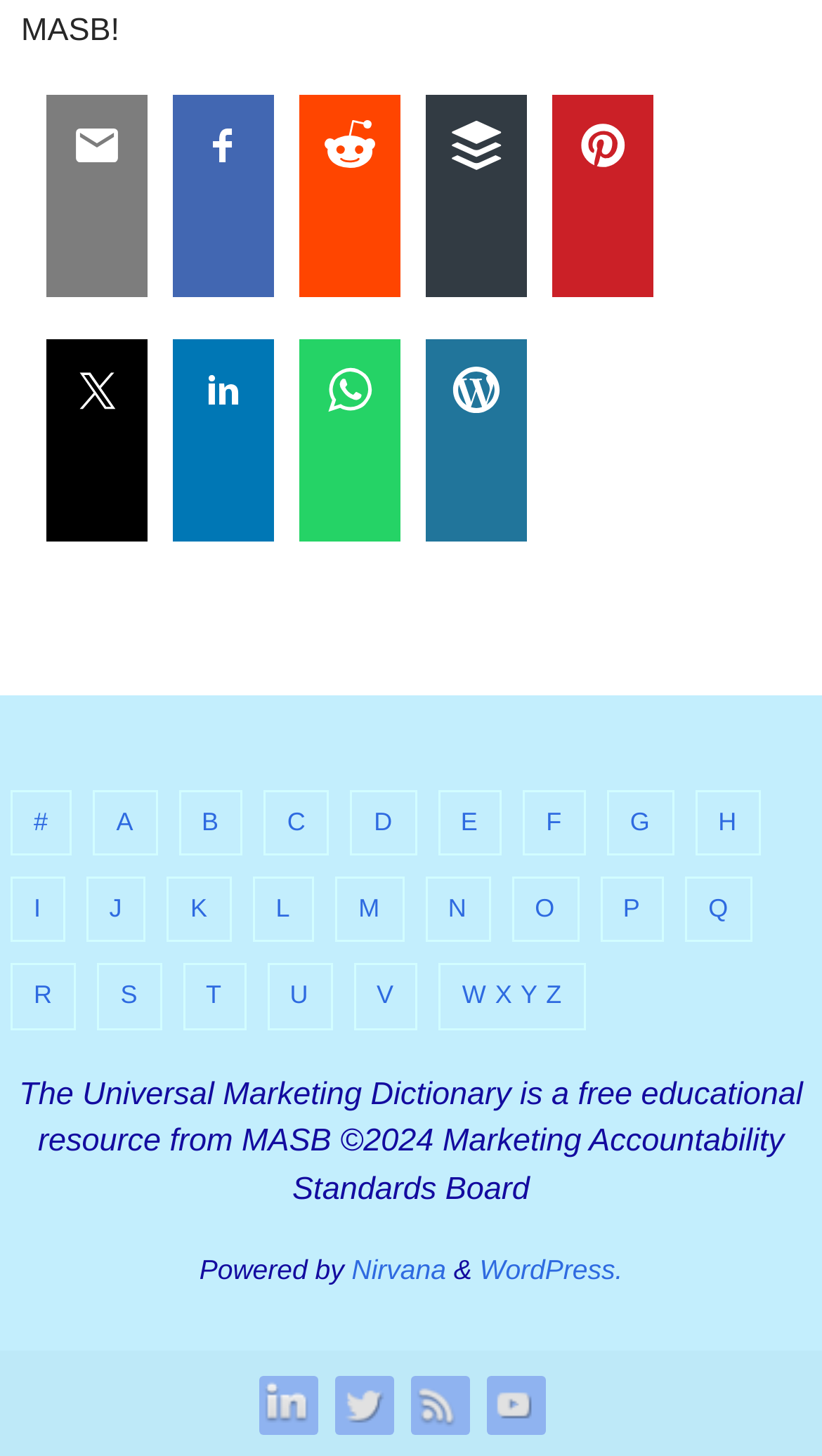Highlight the bounding box of the UI element that corresponds to this description: "W X Y Z".

[0.536, 0.664, 0.71, 0.706]